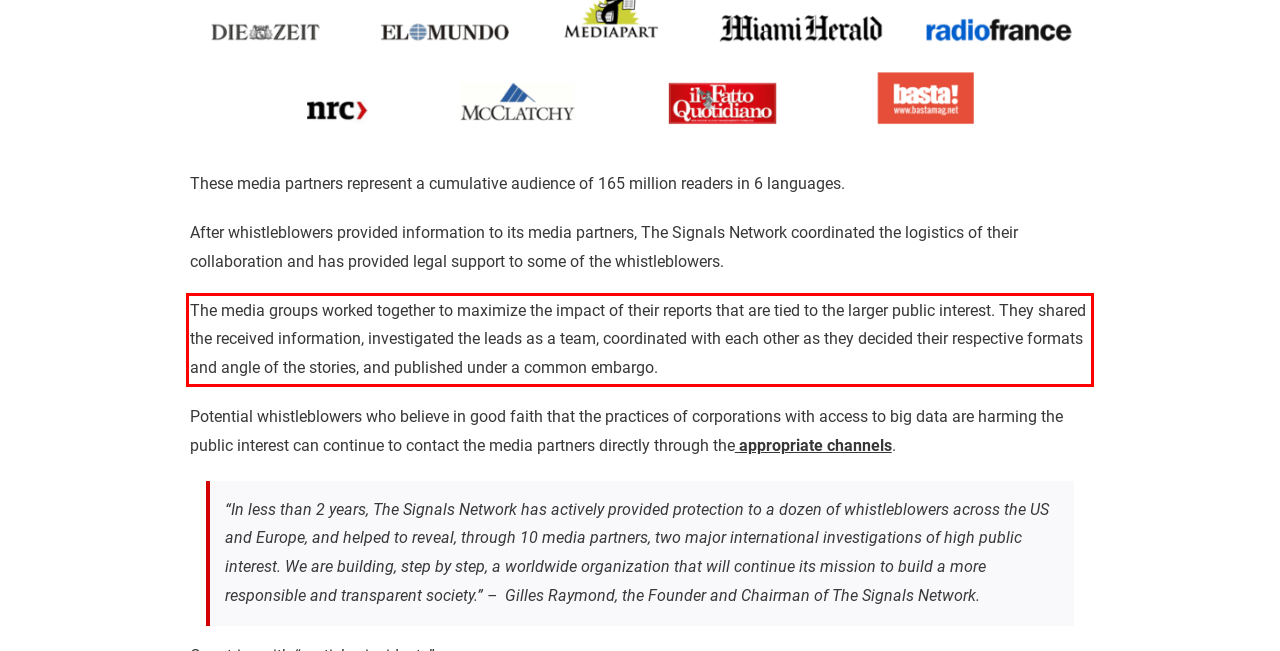Please use OCR to extract the text content from the red bounding box in the provided webpage screenshot.

The media groups worked together to maximize the impact of their reports that are tied to the larger public interest. They shared the received information, investigated the leads as a team, coordinated with each other as they decided their respective formats and angle of the stories, and published under a common embargo.